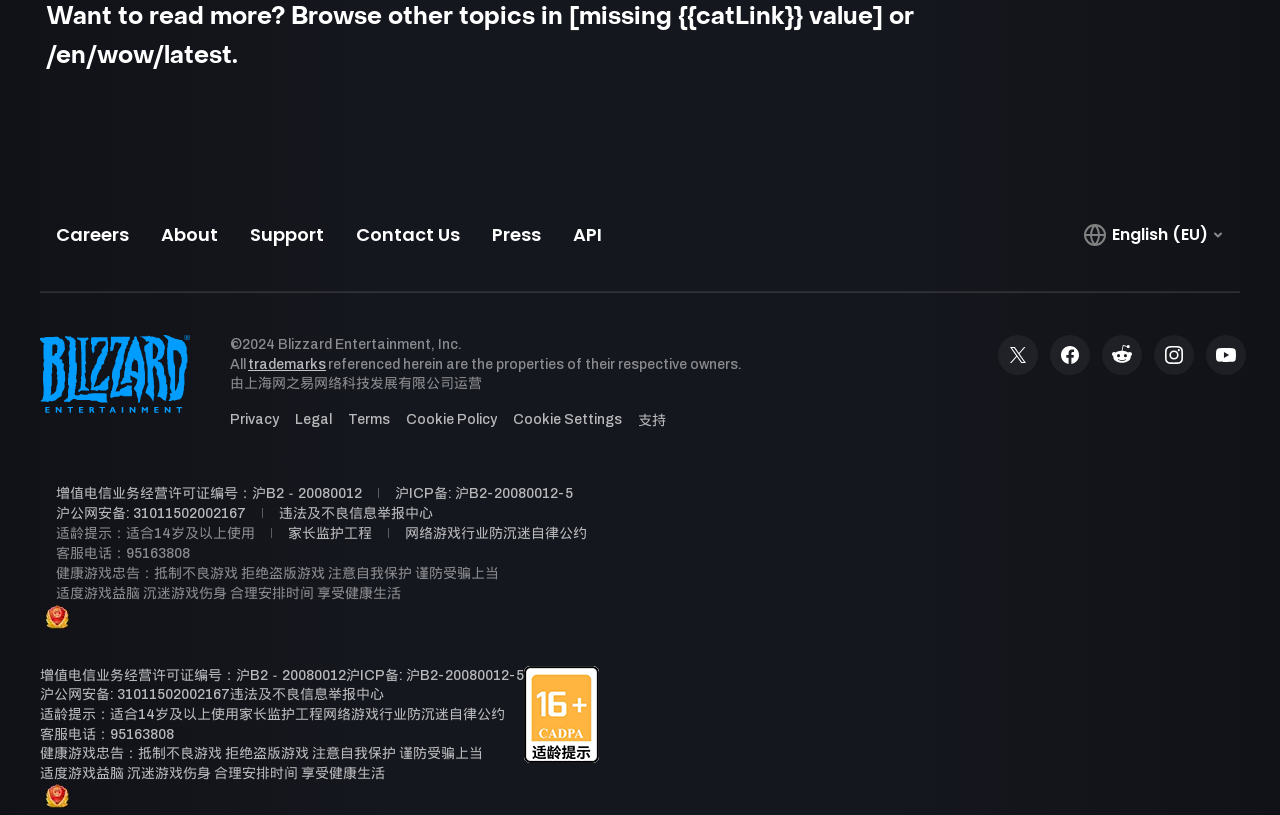Using floating point numbers between 0 and 1, provide the bounding box coordinates in the format (top-left x, top-left y, bottom-right x, bottom-right y). Locate the UI element described here: Continue reading

None